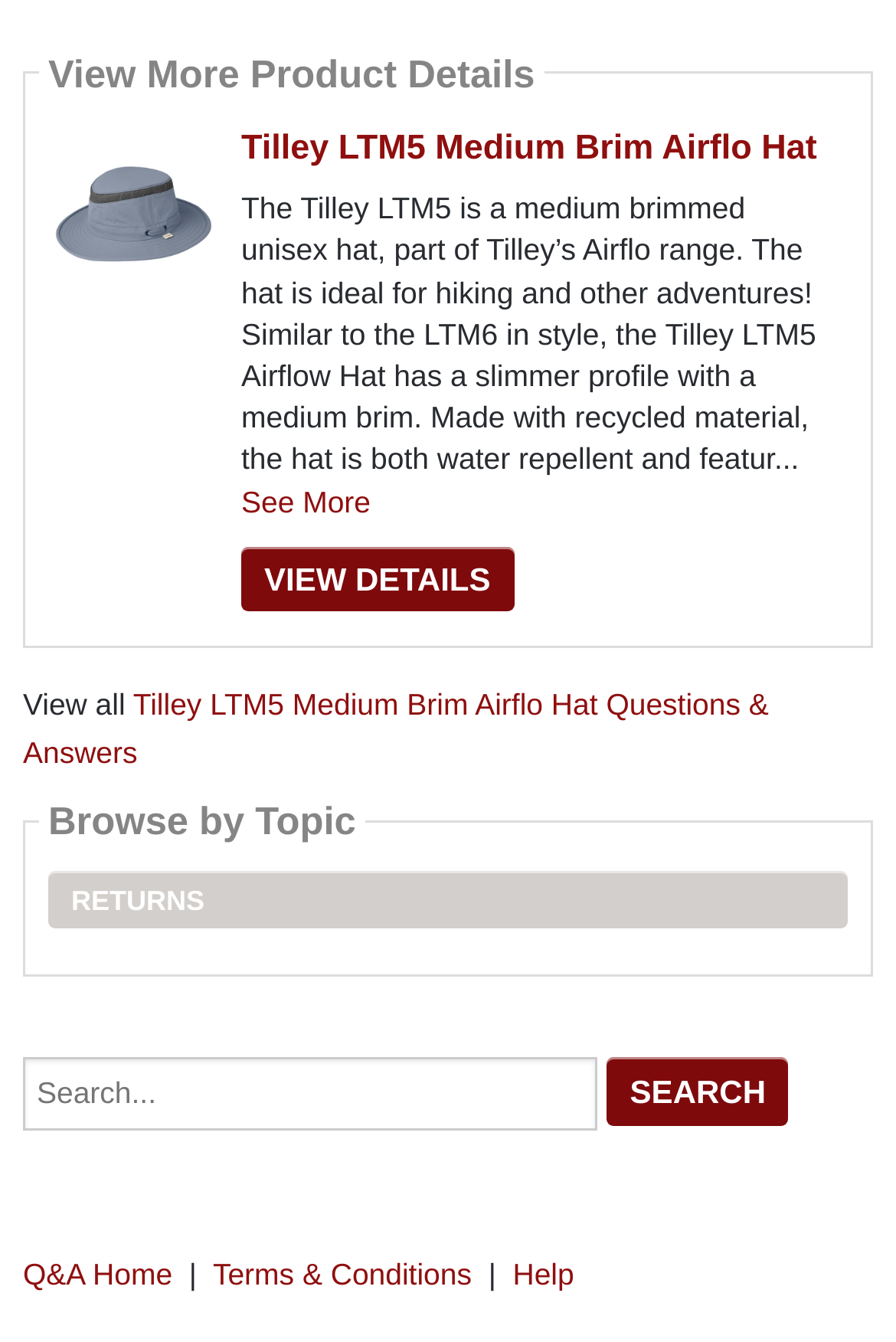Locate the coordinates of the bounding box for the clickable region that fulfills this instruction: "View Tilley LTM5 Medium Brim Airflo Hat details".

[0.269, 0.096, 0.912, 0.125]